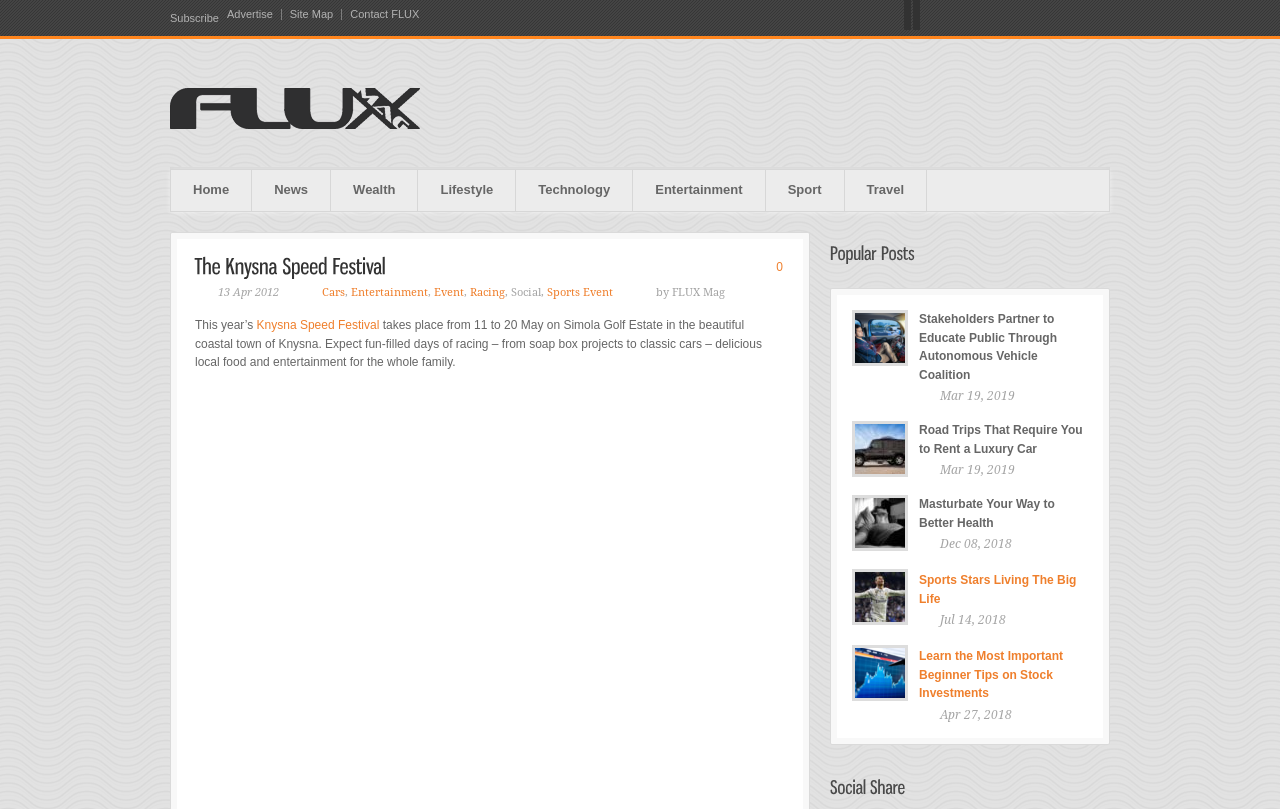Determine the bounding box coordinates for the region that must be clicked to execute the following instruction: "Check out the 'Popular Posts'".

[0.648, 0.301, 0.723, 0.326]